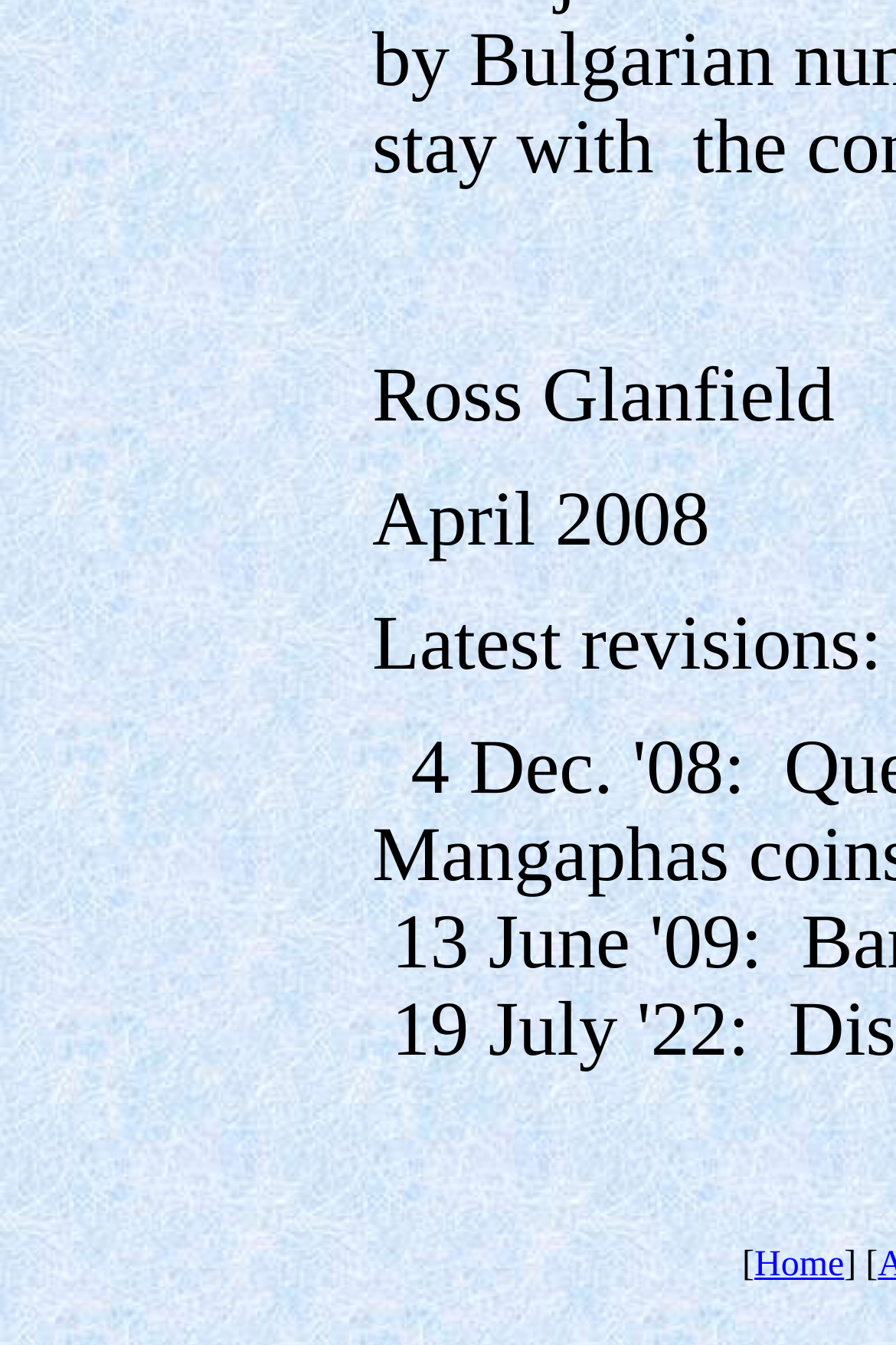Identify the bounding box of the UI element that matches this description: "Home".

[0.842, 0.926, 0.942, 0.955]